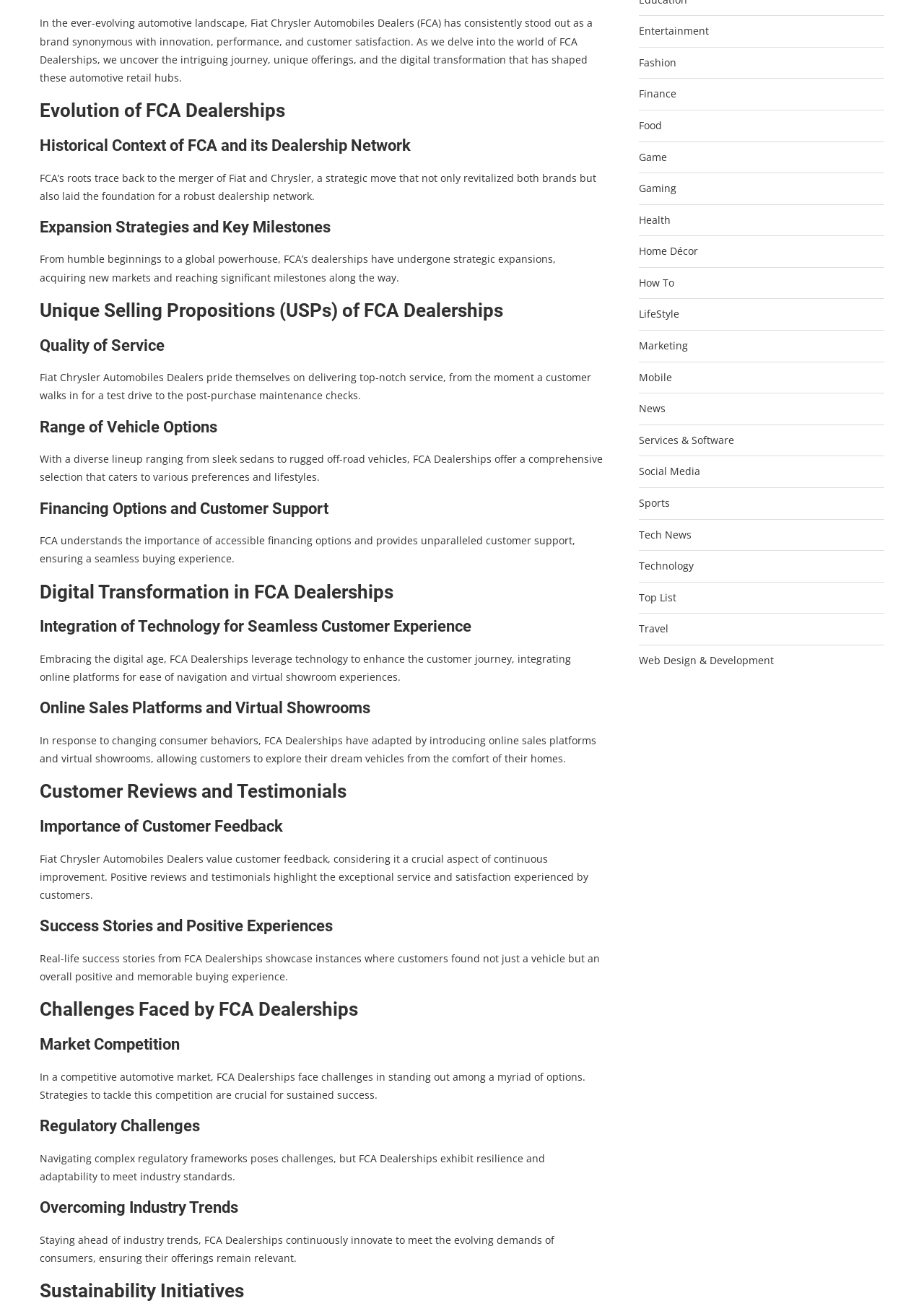Provide the bounding box for the UI element matching this description: "Technology".

[0.691, 0.426, 0.751, 0.437]